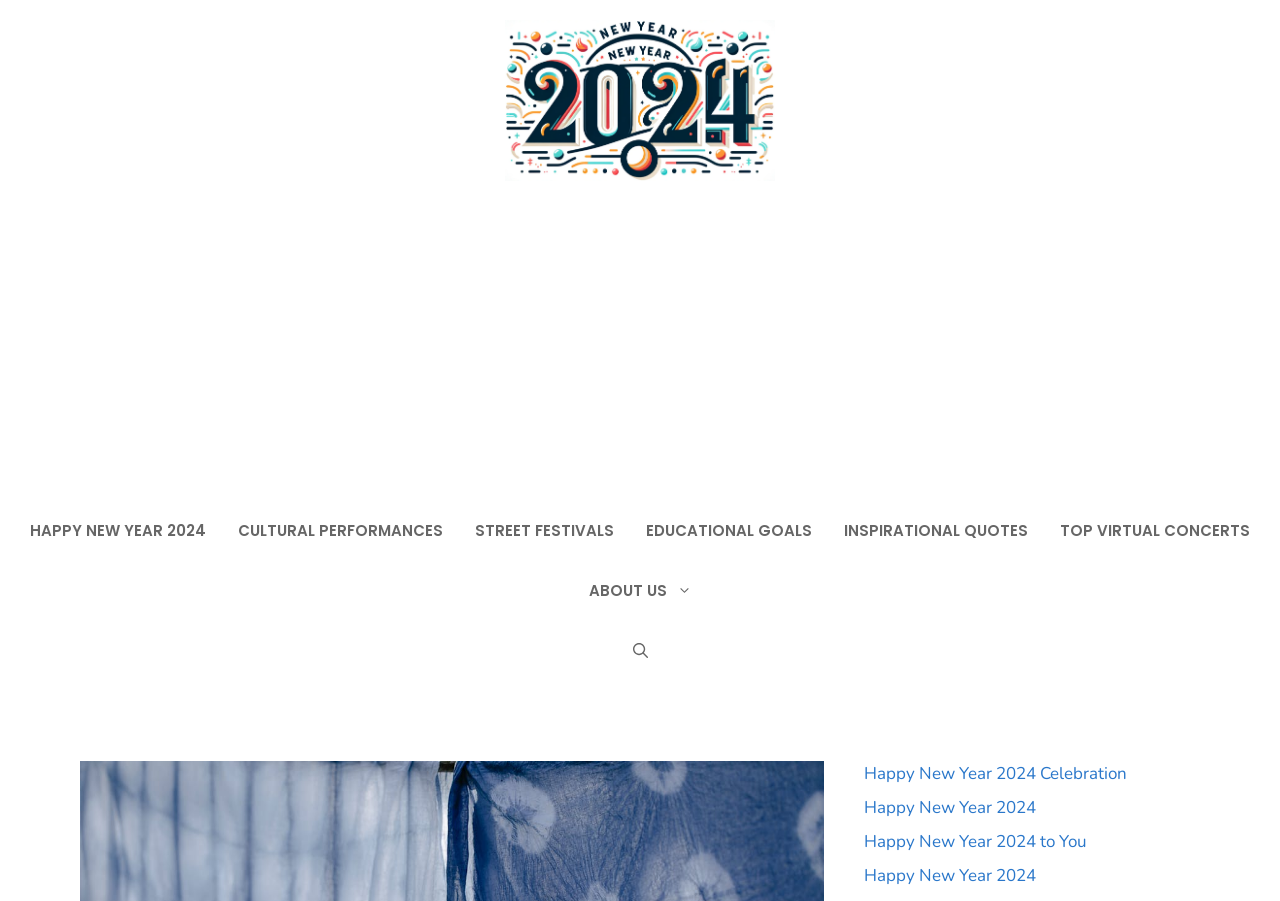What type of performances are mentioned on the webpage?
With the help of the image, please provide a detailed response to the question.

The webpage has a navigation section with links to different topics, including 'CULTURAL PERFORMANCES', which suggests that cultural performances are one of the topics related to New Year's Day celebrations discussed on the webpage.